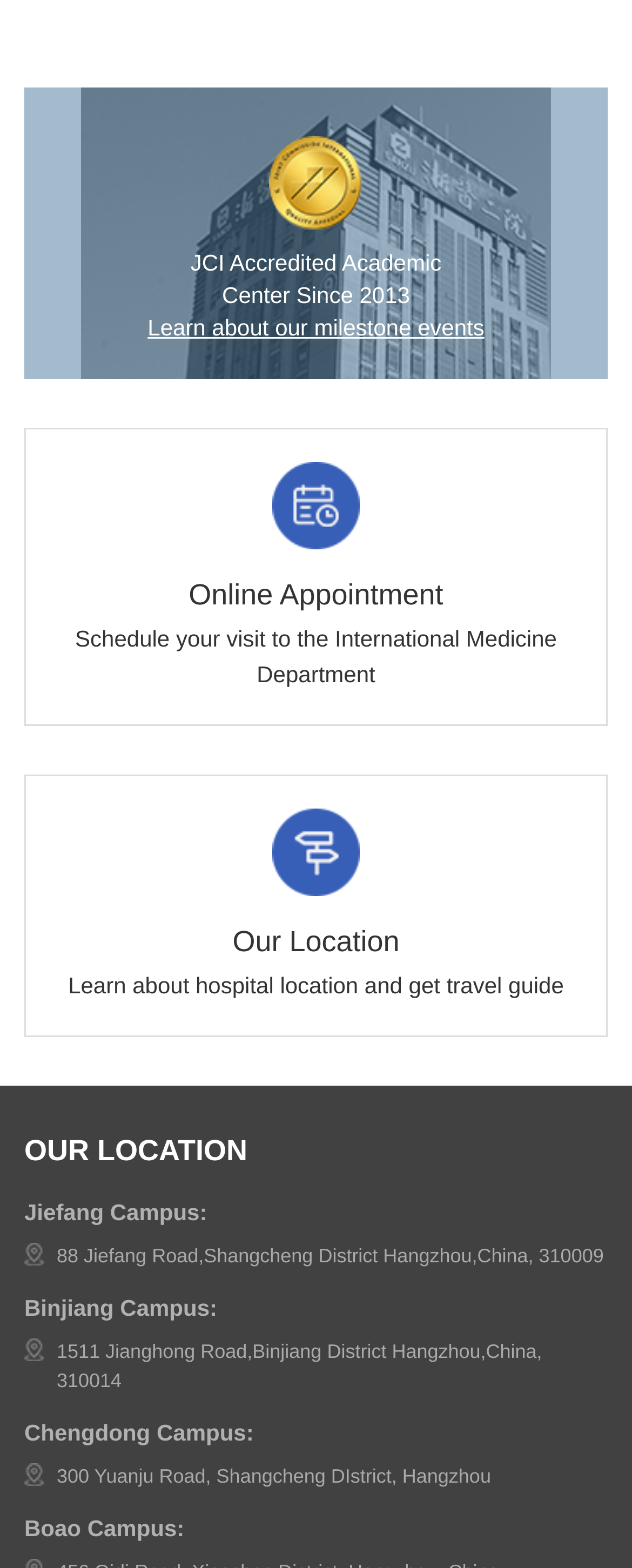What is the accreditation of the center?
From the details in the image, answer the question comprehensively.

The accreditation of the center can be found in the static text 'JCI Accredited Academic' at the top of the webpage, indicating that the center has received accreditation from Joint Commission International.